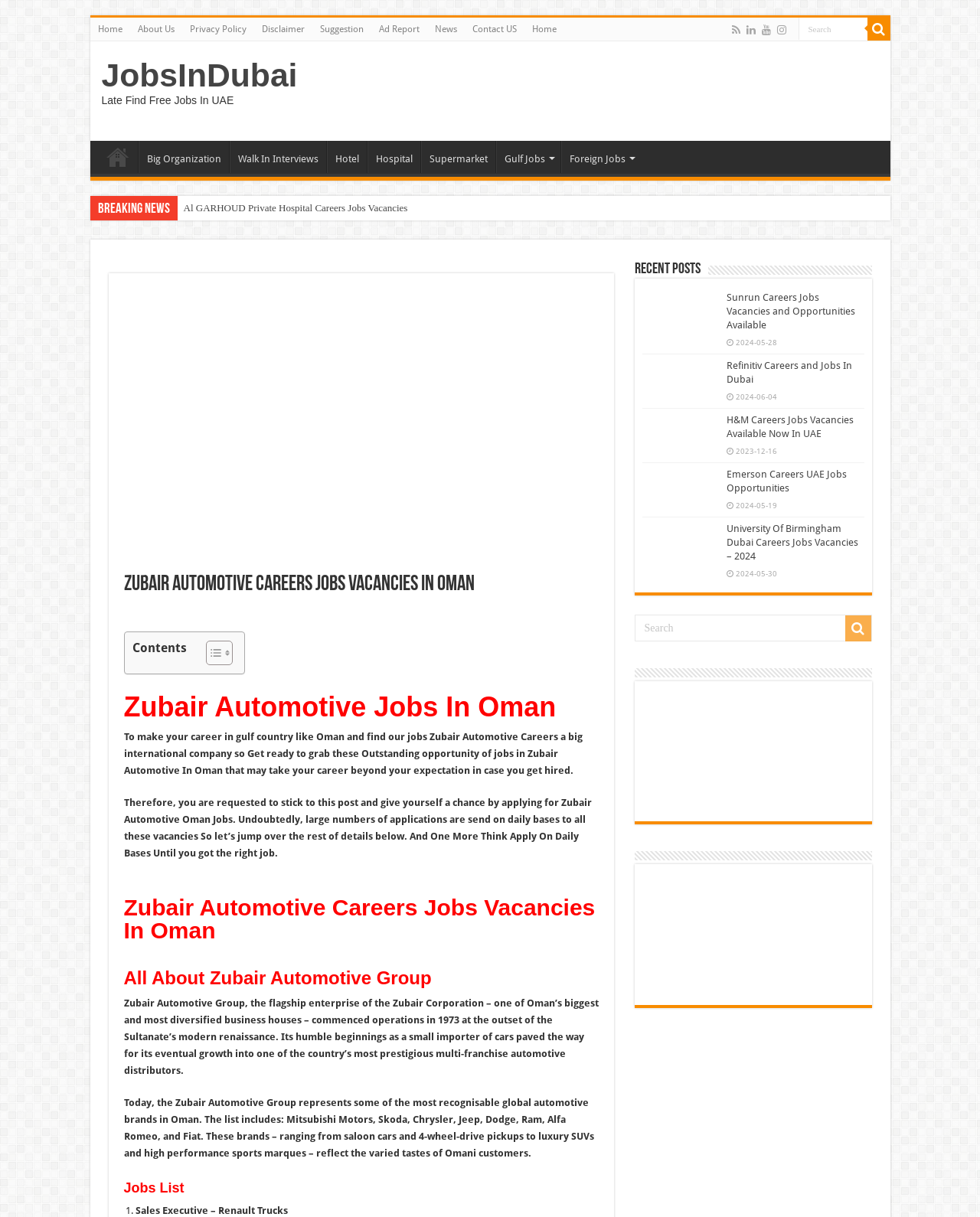Find the bounding box coordinates for the area that must be clicked to perform this action: "Search for jobs".

[0.814, 0.014, 0.885, 0.033]